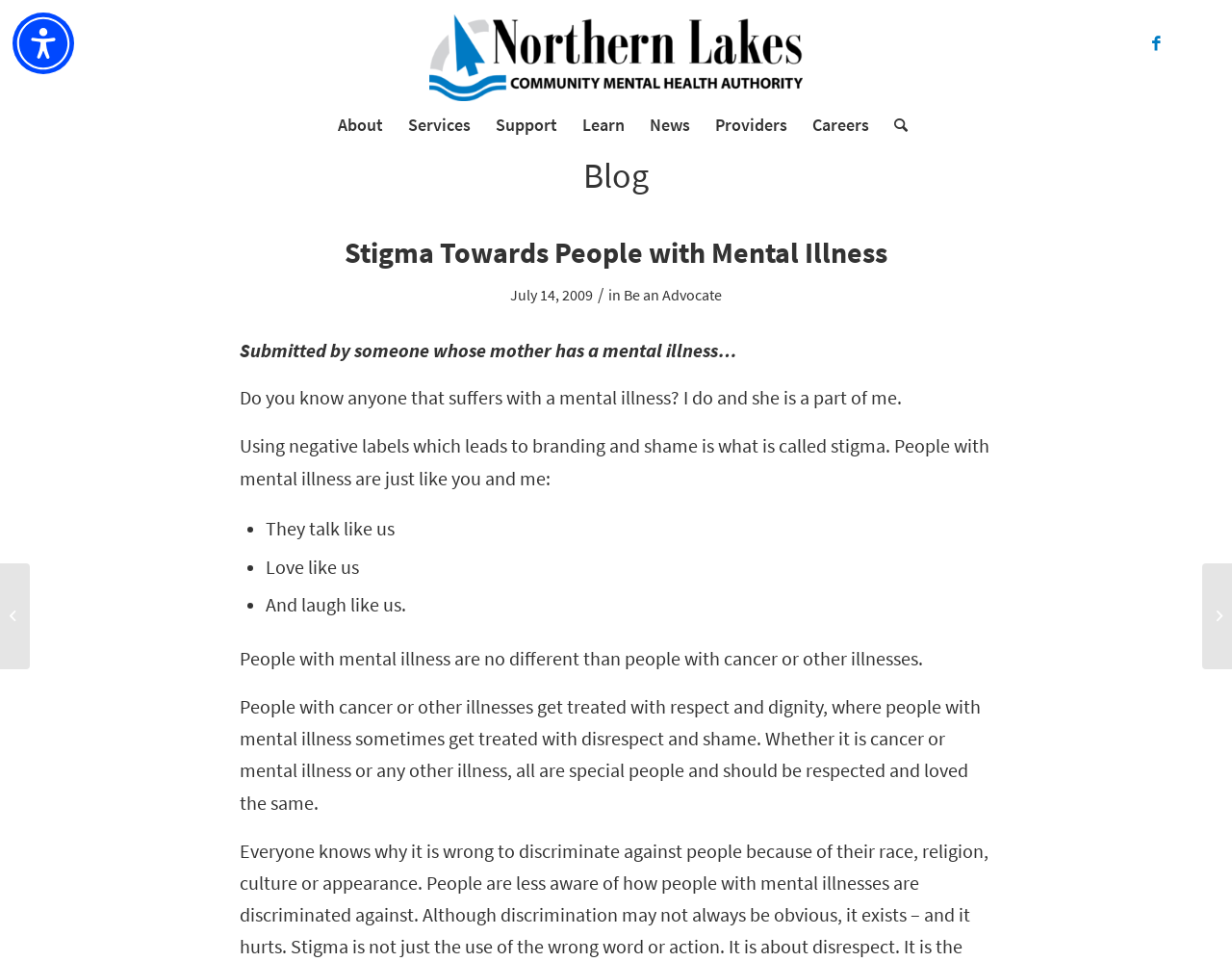Determine the primary headline of the webpage.

Stigma Towards People with Mental Illness